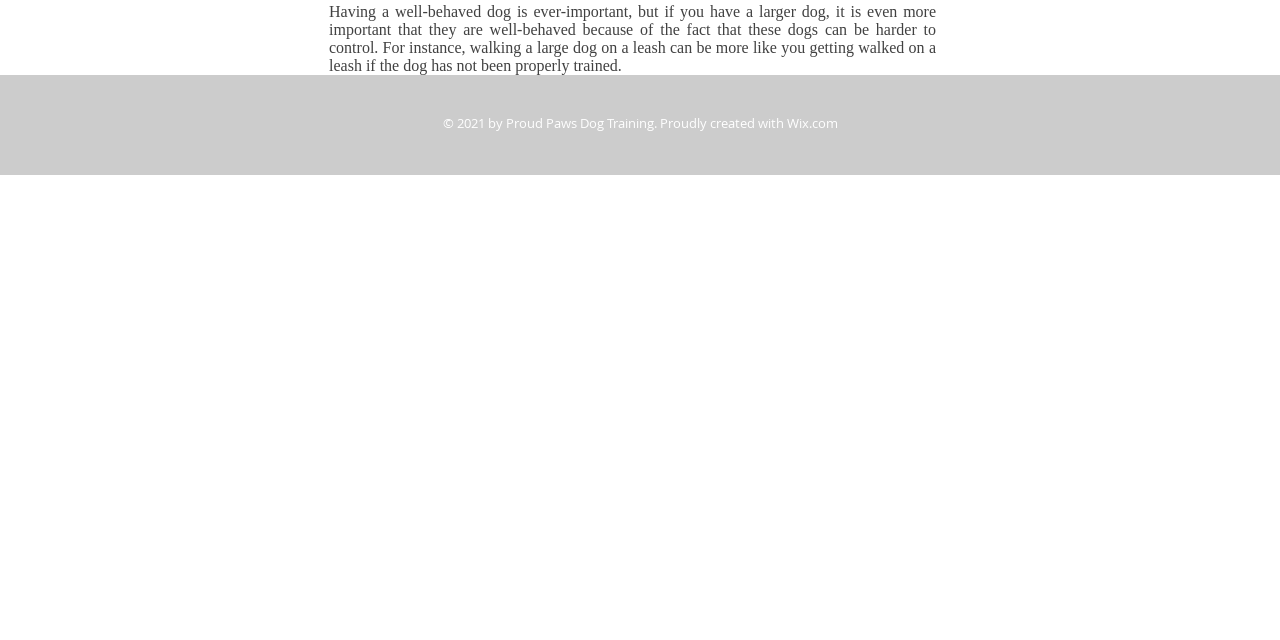Given the description "Wix.com", provide the bounding box coordinates of the corresponding UI element.

[0.614, 0.178, 0.654, 0.206]